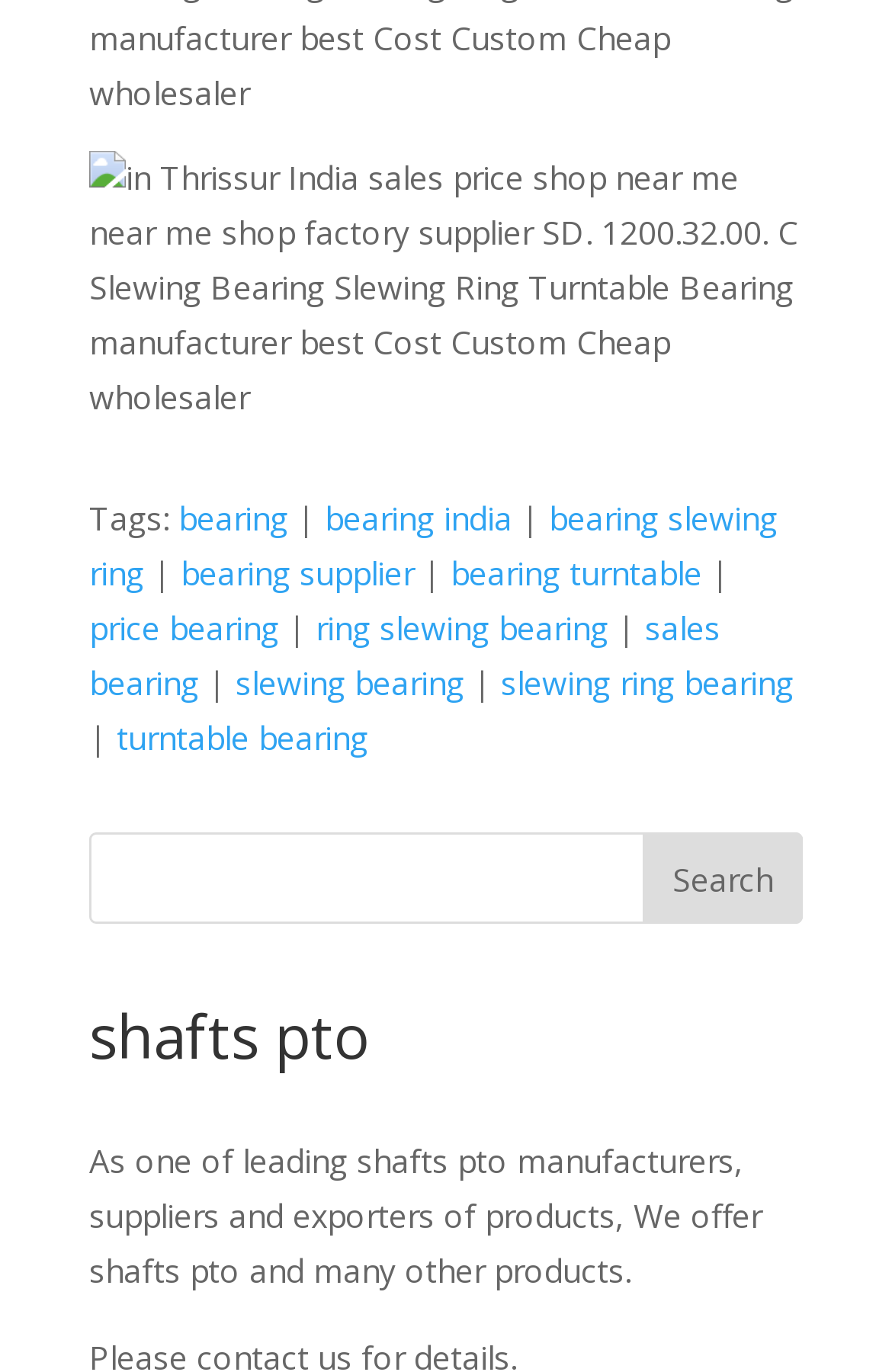Please answer the following question using a single word or phrase: 
What can be done with the search bar?

Search for products